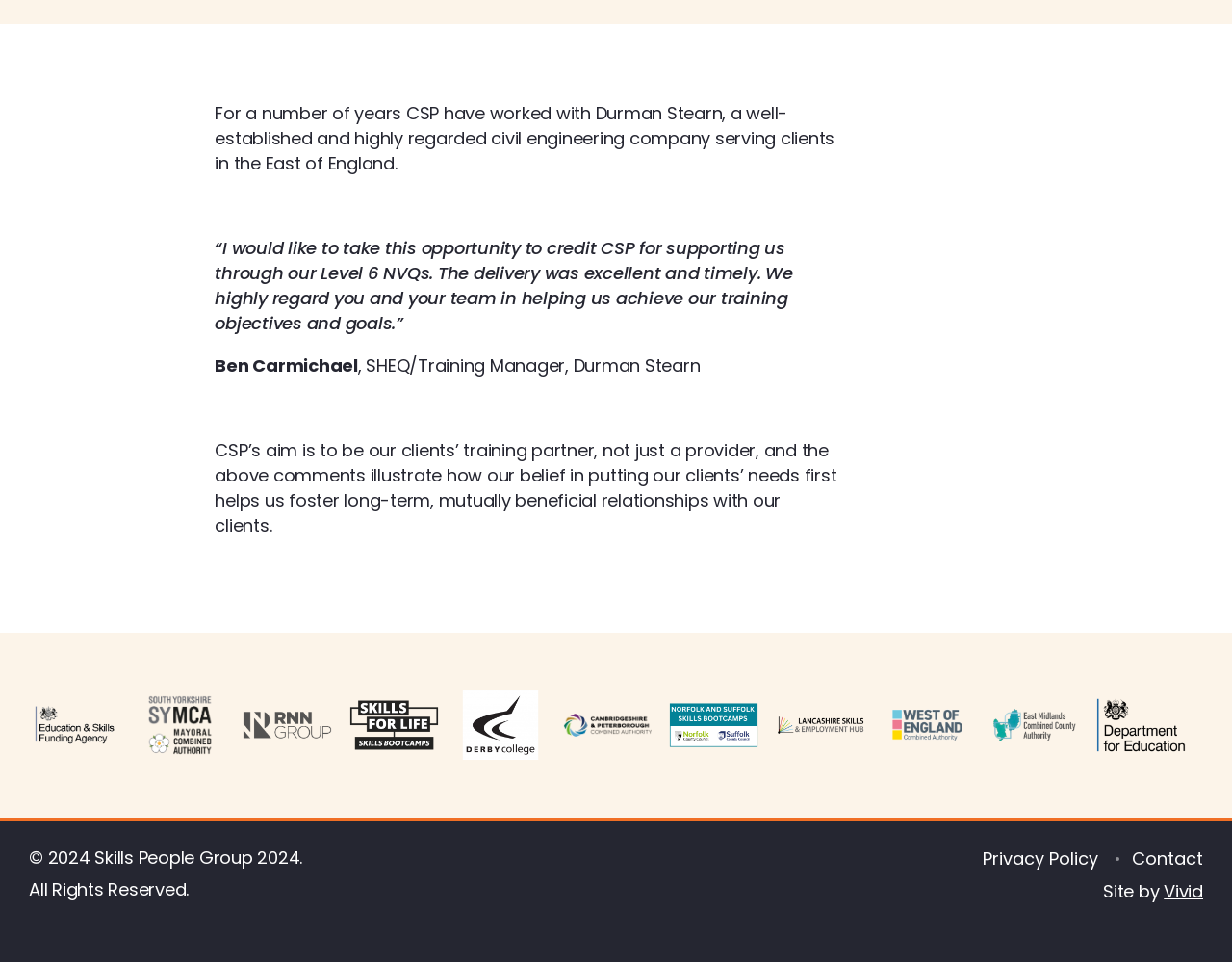Predict the bounding box coordinates for the UI element described as: "Contact". The coordinates should be four float numbers between 0 and 1, presented as [left, top, right, bottom].

[0.907, 0.88, 0.988, 0.905]